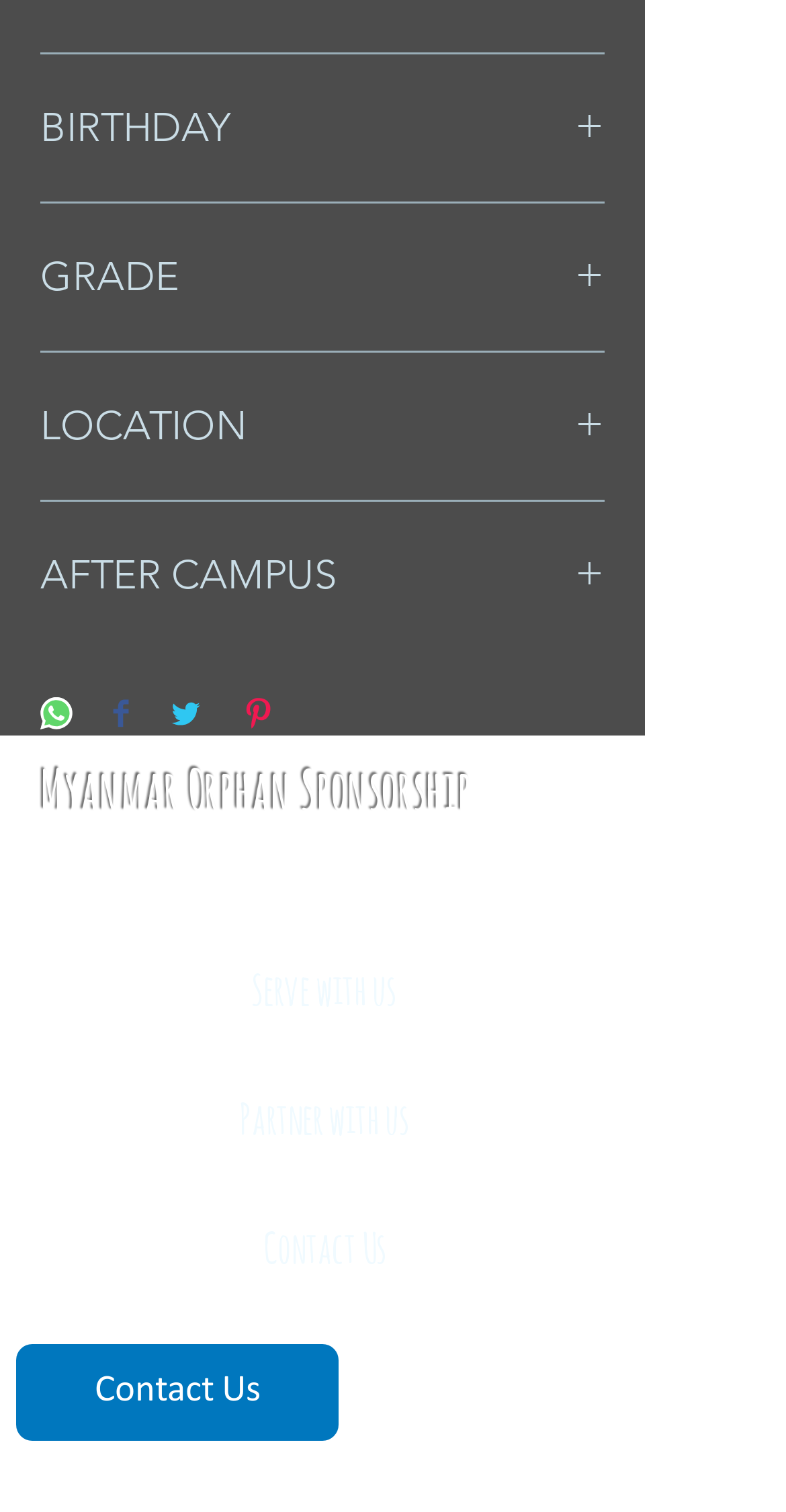Using the provided element description, identify the bounding box coordinates as (top-left x, top-left y, bottom-right x, bottom-right y). Ensure all values are between 0 and 1. Description: aria-label="Share on Facebook"

[0.144, 0.462, 0.164, 0.487]